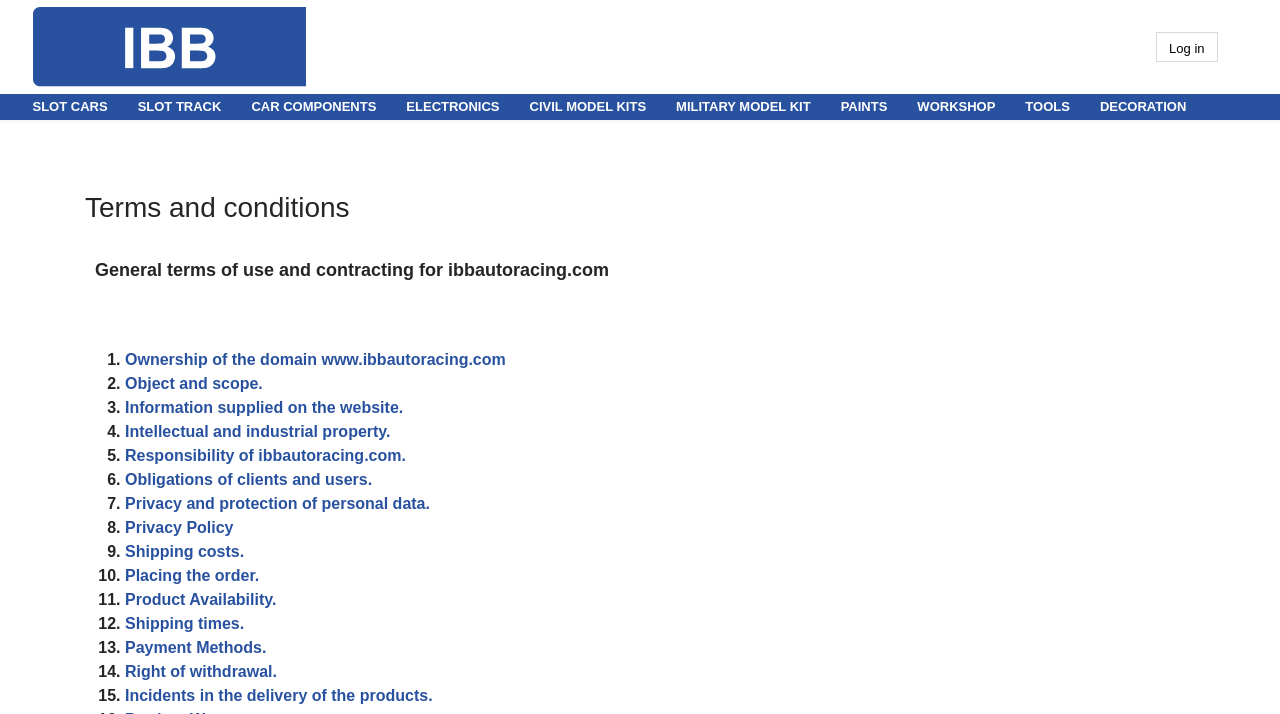Using the format (top-left x, top-left y, bottom-right x, bottom-right y), provide the bounding box coordinates for the described UI element. All values should be floating point numbers between 0 and 1: Intellectual and industrial property.

[0.098, 0.592, 0.305, 0.616]